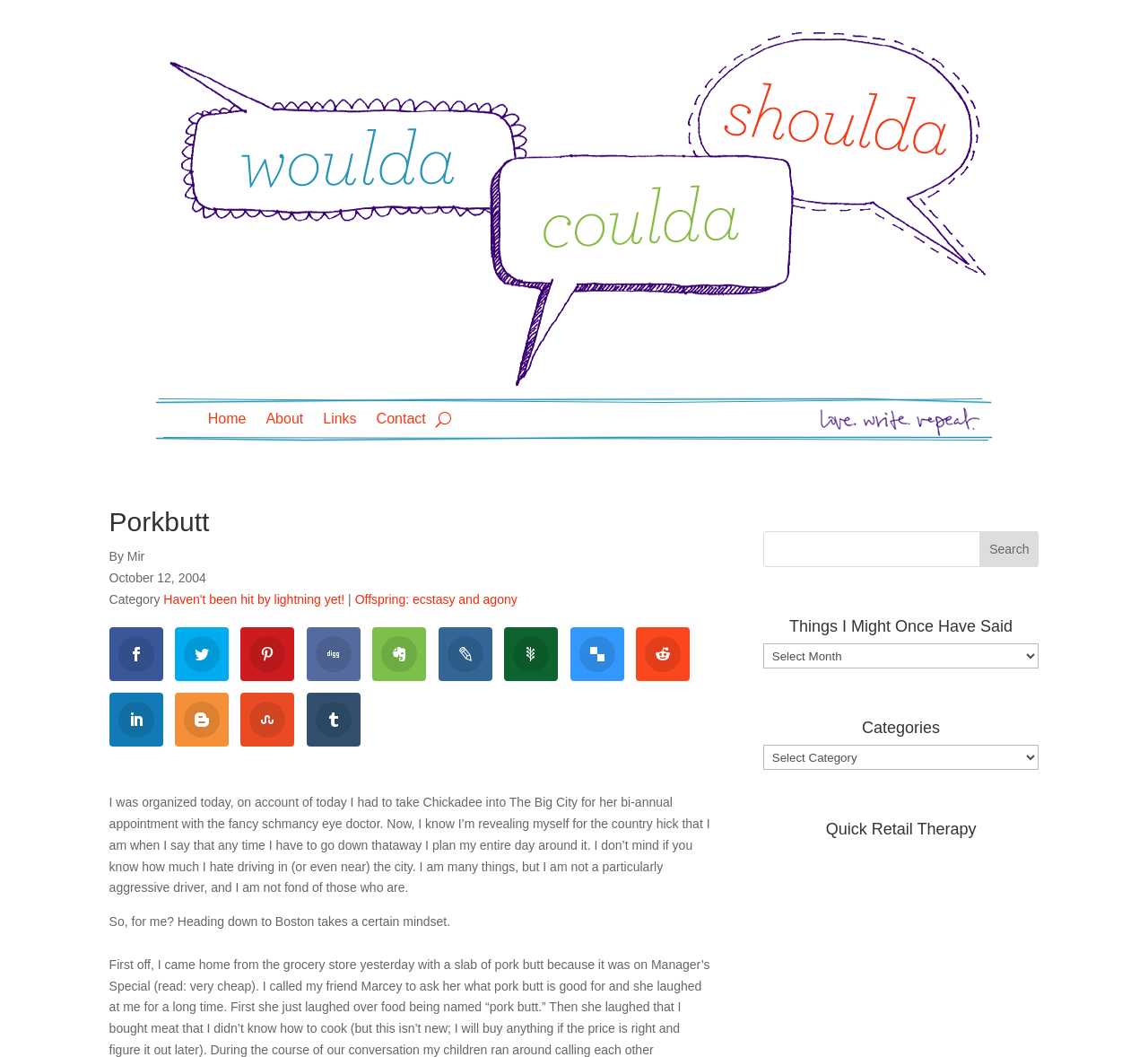How many links are there in the navigation menu?
Make sure to answer the question with a detailed and comprehensive explanation.

The navigation menu contains links to 'Home', 'About', 'Links', and 'Contact', which are four links in total.